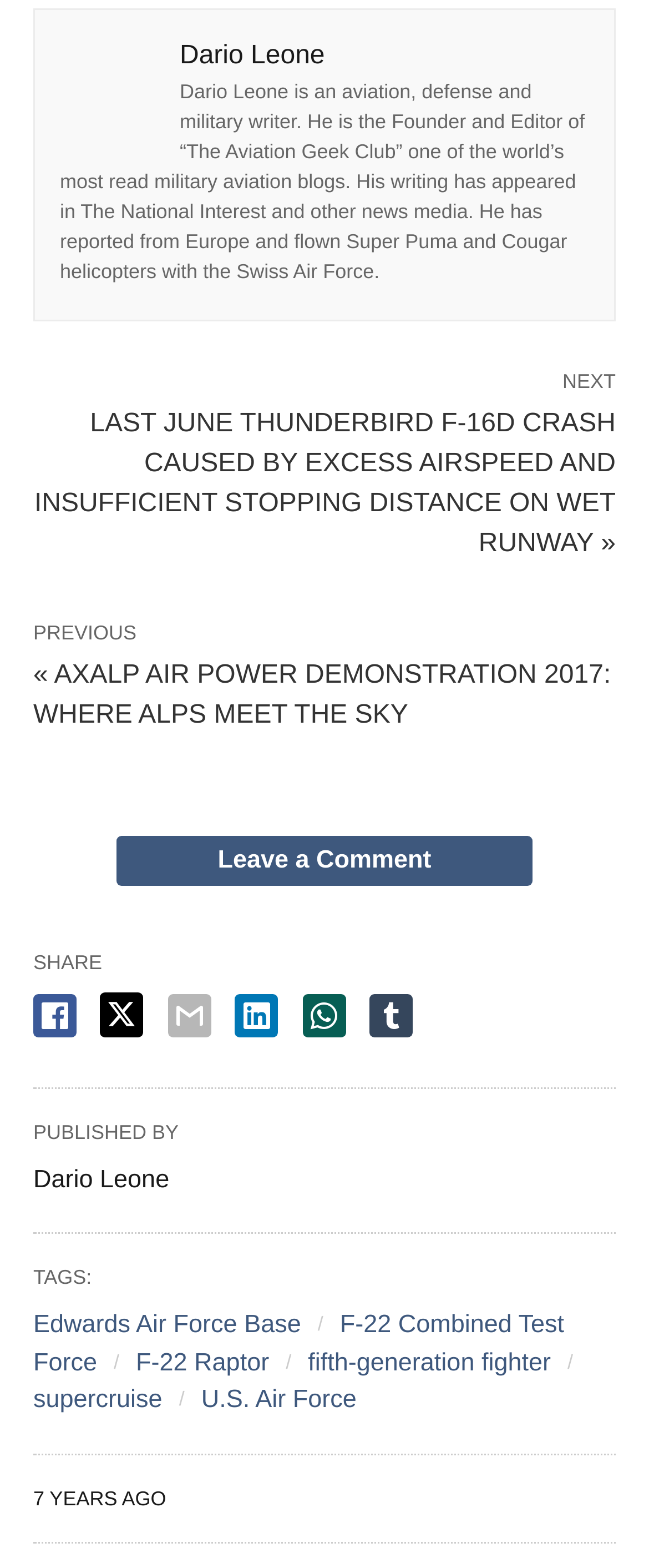Could you highlight the region that needs to be clicked to execute the instruction: "Read more about the F-22 Raptor"?

[0.209, 0.86, 0.415, 0.878]